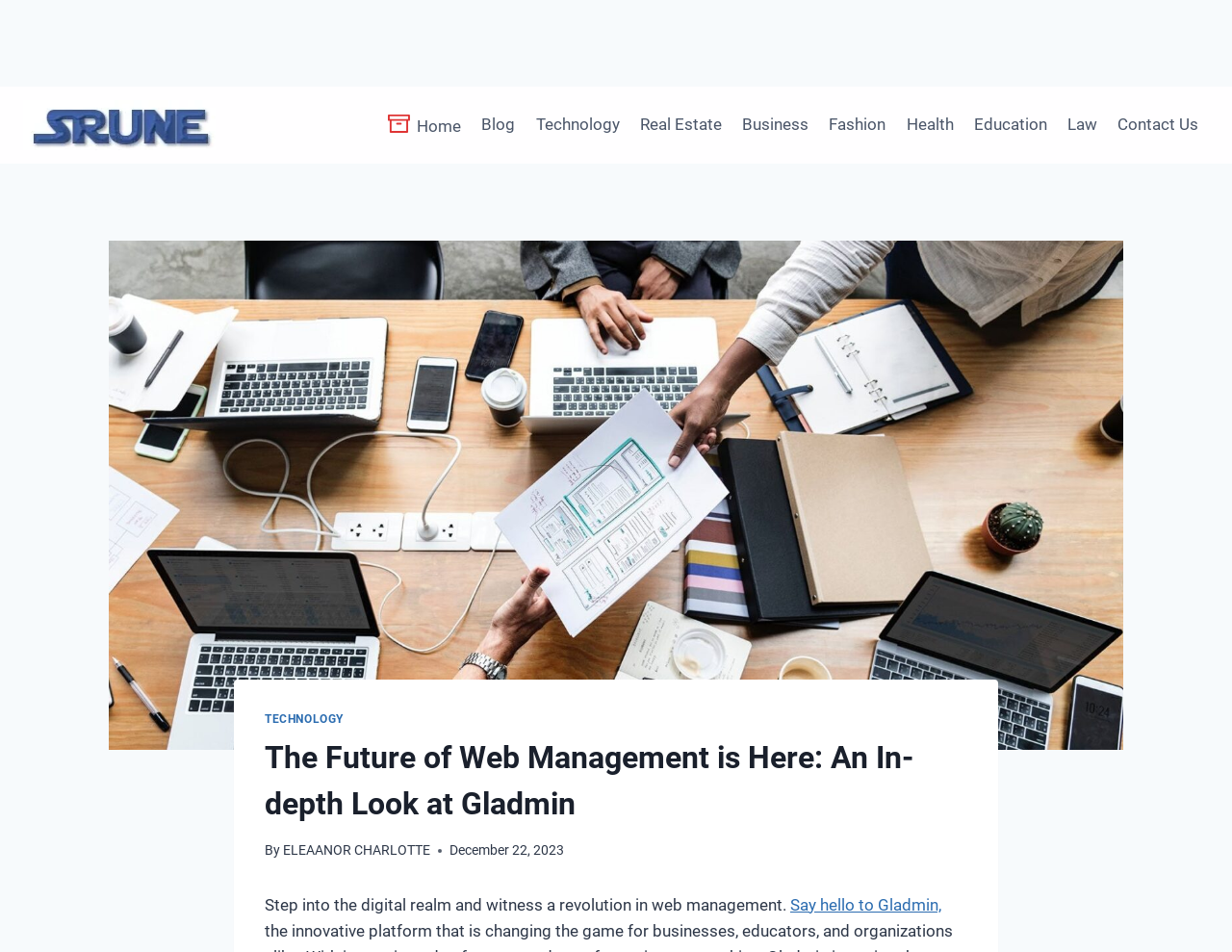Please specify the bounding box coordinates of the area that should be clicked to accomplish the following instruction: "Explore the Technology section". The coordinates should consist of four float numbers between 0 and 1, i.e., [left, top, right, bottom].

[0.427, 0.107, 0.511, 0.155]